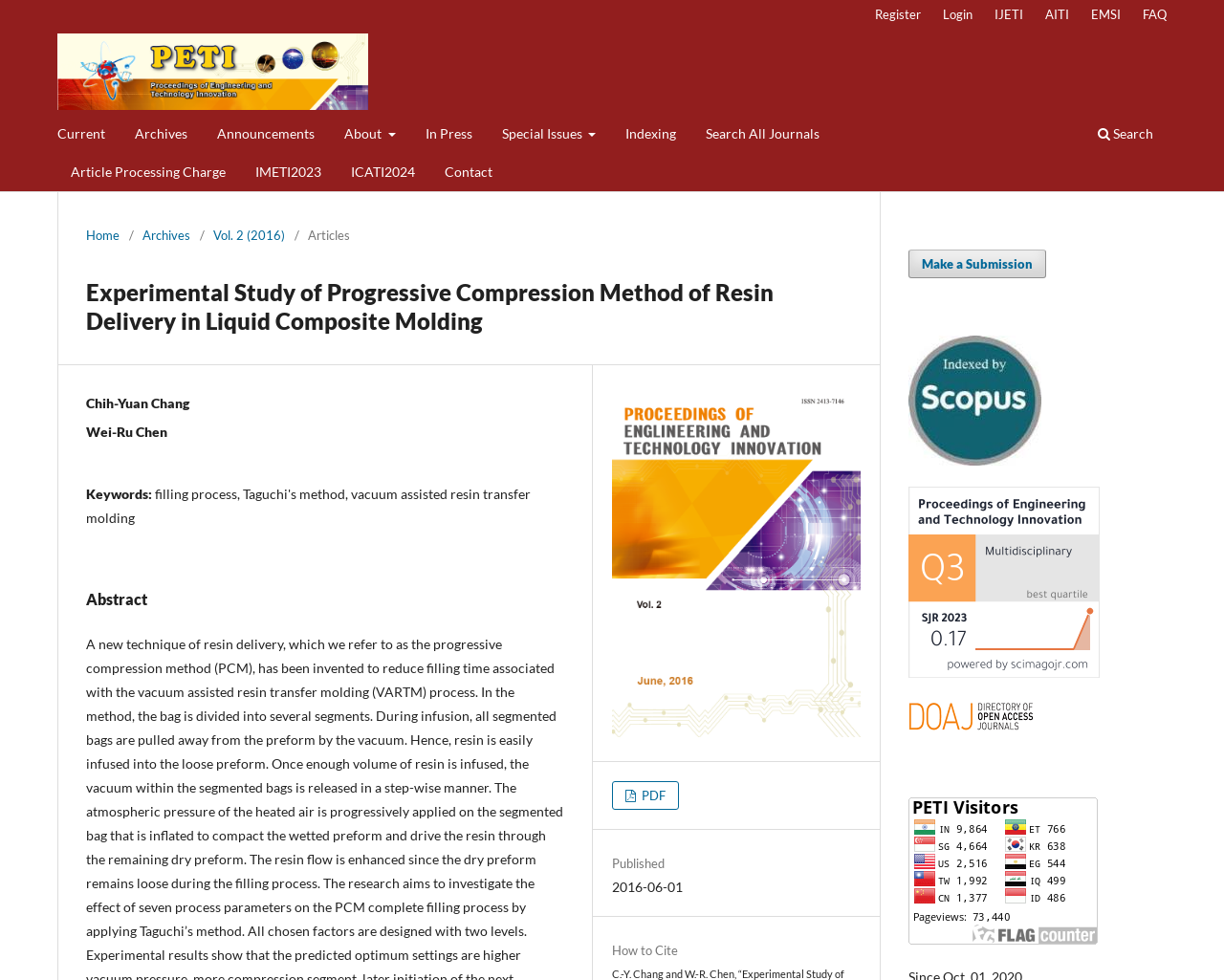Pinpoint the bounding box coordinates of the element that must be clicked to accomplish the following instruction: "Search all journals". The coordinates should be in the format of four float numbers between 0 and 1, i.e., [left, top, right, bottom].

[0.571, 0.122, 0.675, 0.156]